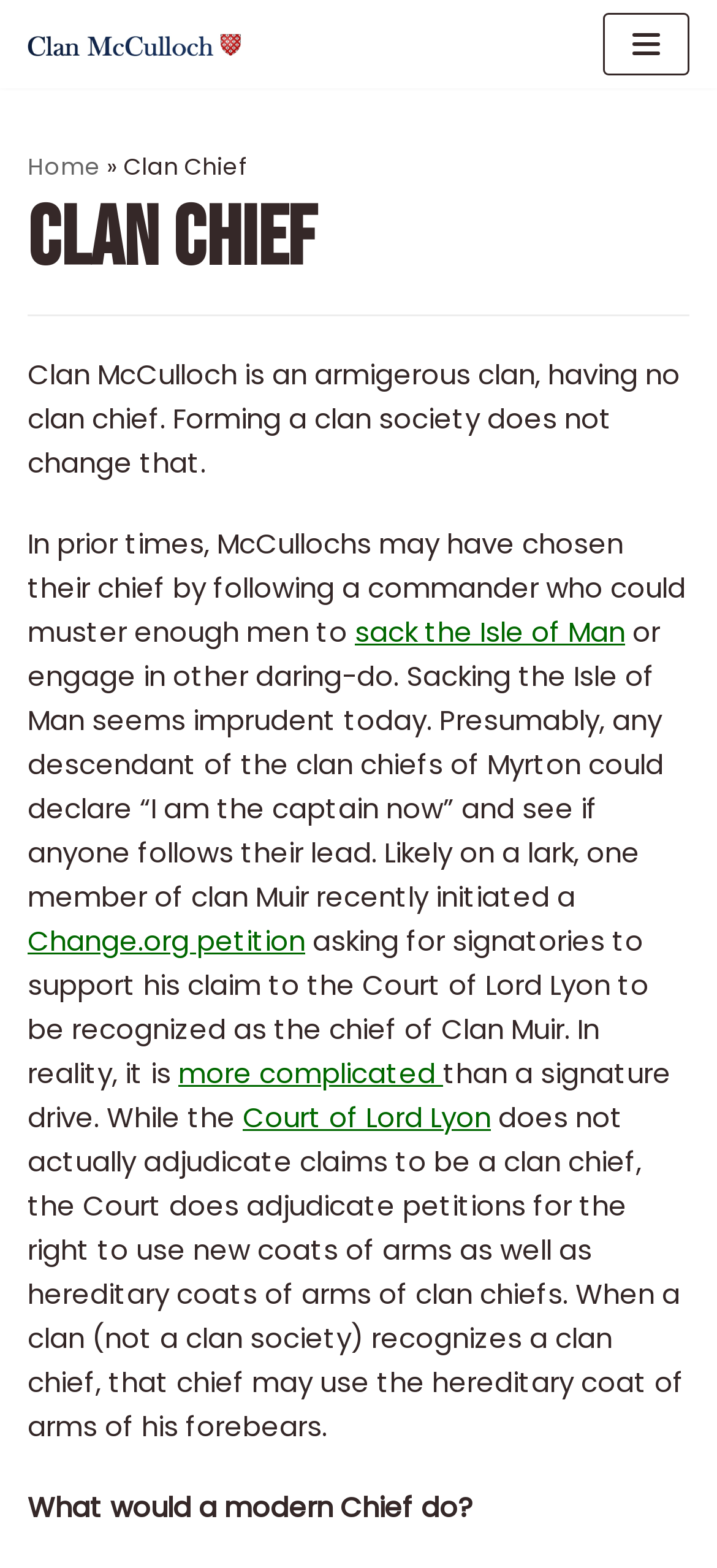Describe all significant elements and features of the webpage.

The webpage is about Clan McCulloch, an armigerous clan without a clan chief. At the top-left corner, there is a "Skip to content" link. Next to it, on the top-center, is the website's title "Clan McCulloch | McCulloch Clan Society" in the form of a link. On the top-right corner, there is a "Navigation Menu" button.

Below the title, there is a navigation menu with a "Home" link, followed by a "»" symbol, and then a "Clan Chief" text. The main content starts with a heading "CLAN CHIEF" in a prominent font size. 

The first paragraph of text explains that Clan McCulloch is an armigerous clan without a clan chief, and forming a clan society would not change that. The following paragraphs discuss the history of clan chiefs, how they were chosen in the past, and how it is more complicated today. There are several links within the text, including "sack the Isle of Man", "Change.org petition", "more complicated", and "Court of Lord Lyon", which provide additional information on related topics.

The webpage also discusses what a modern clan chief would do and how the Court of Lord Lyon adjudicates petitions for the right to use new coats of arms as well as hereditary coats of arms of clan chiefs. The text is divided into several paragraphs, with links and headings breaking up the content.